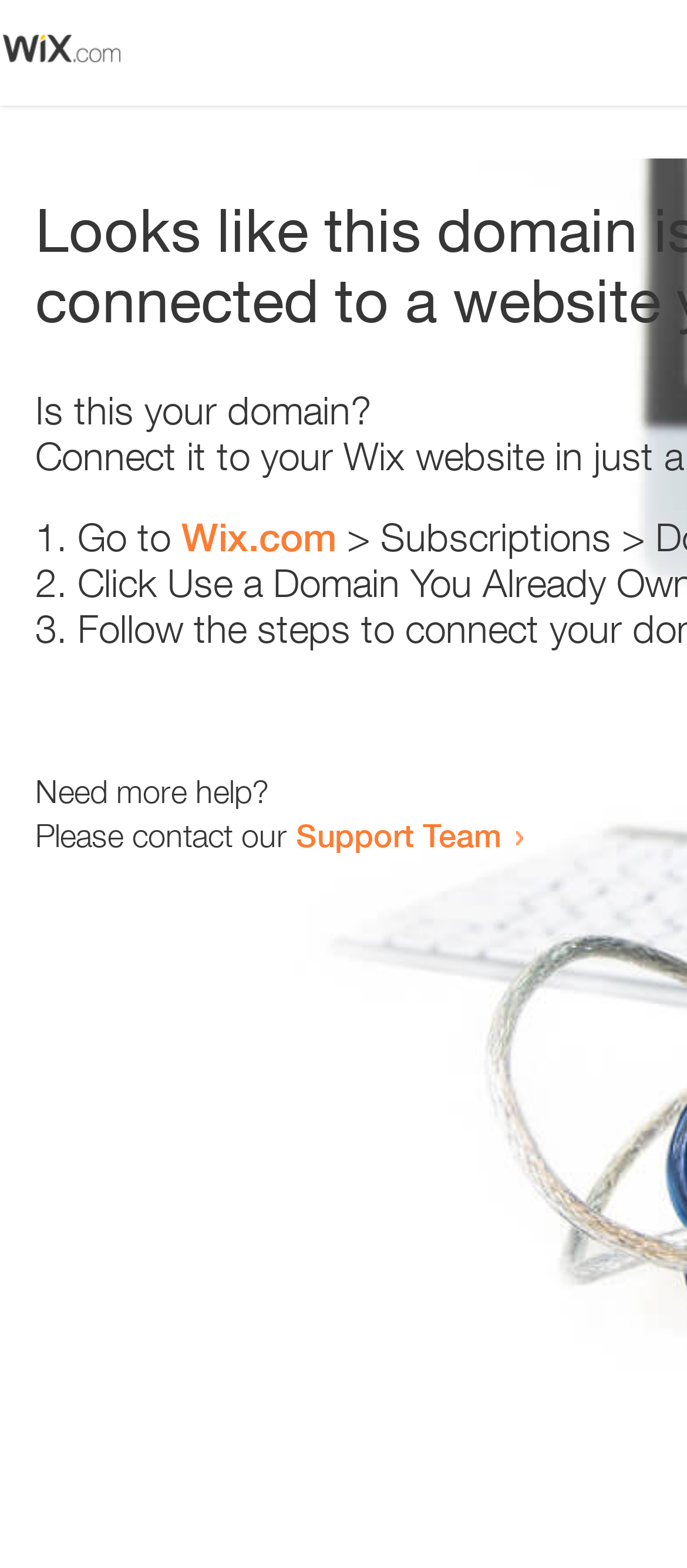Using the details in the image, give a detailed response to the question below:
What is the domain being referred to?

The webpage contains a link 'Wix.com' which suggests that the domain being referred to is Wix.com. This can be inferred from the context of the sentence 'Go to Wix.com'.